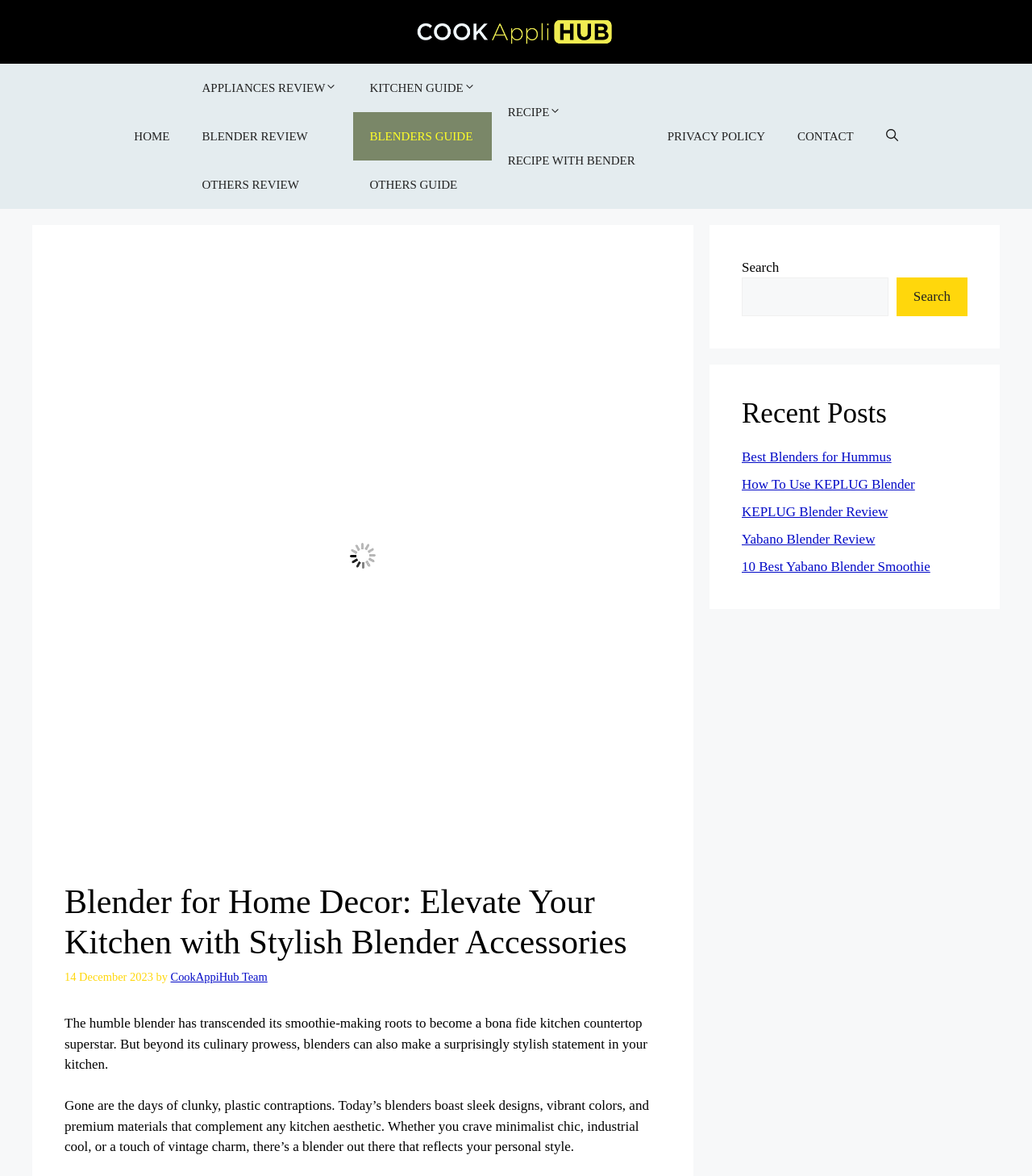Please indicate the bounding box coordinates for the clickable area to complete the following task: "Click on the 'Home' link". The coordinates should be specified as four float numbers between 0 and 1, i.e., [left, top, right, bottom].

None